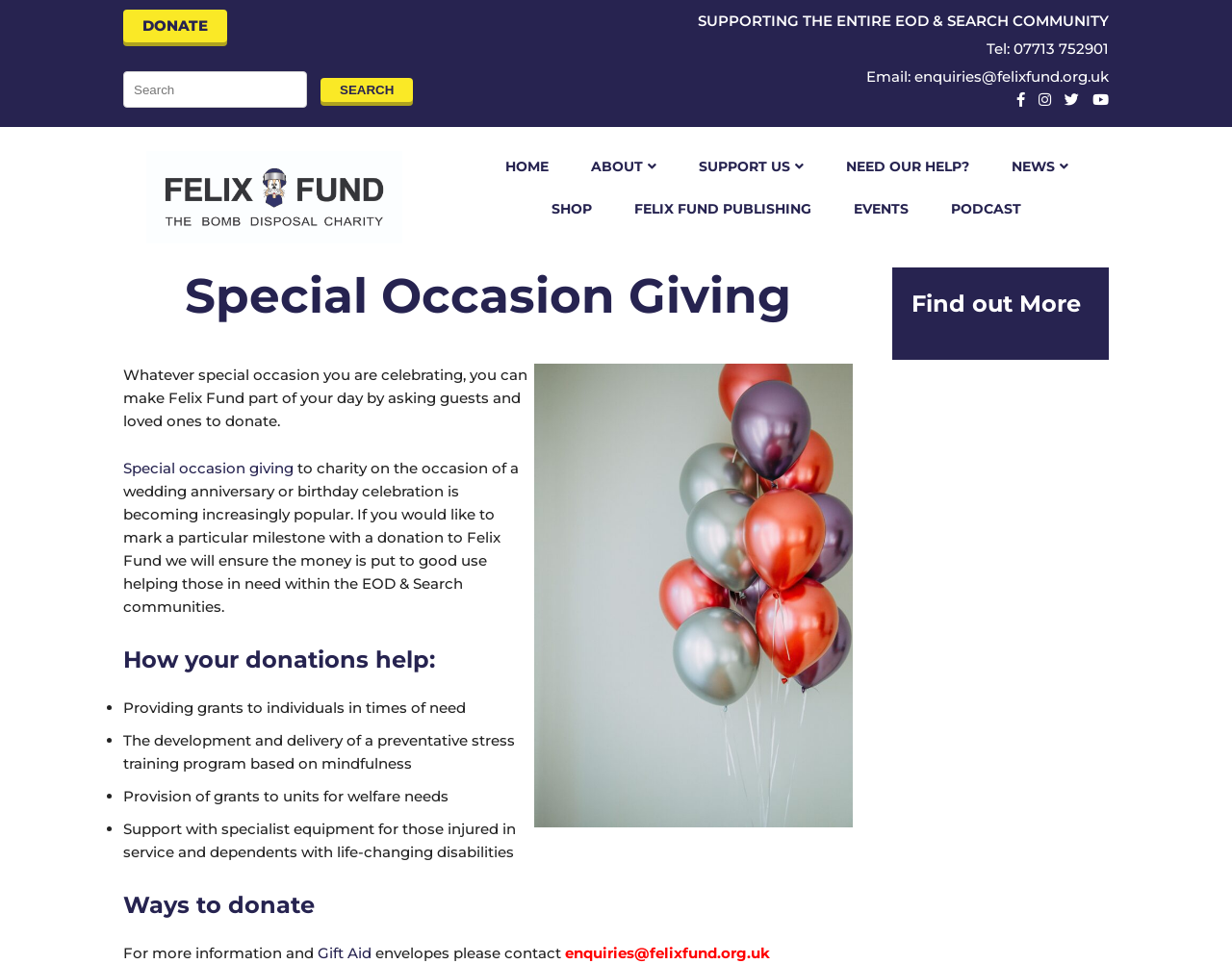Identify the bounding box coordinates of the section to be clicked to complete the task described by the following instruction: "Get more information about IDS 20". The coordinates should be four float numbers between 0 and 1, formatted as [left, top, right, bottom].

None